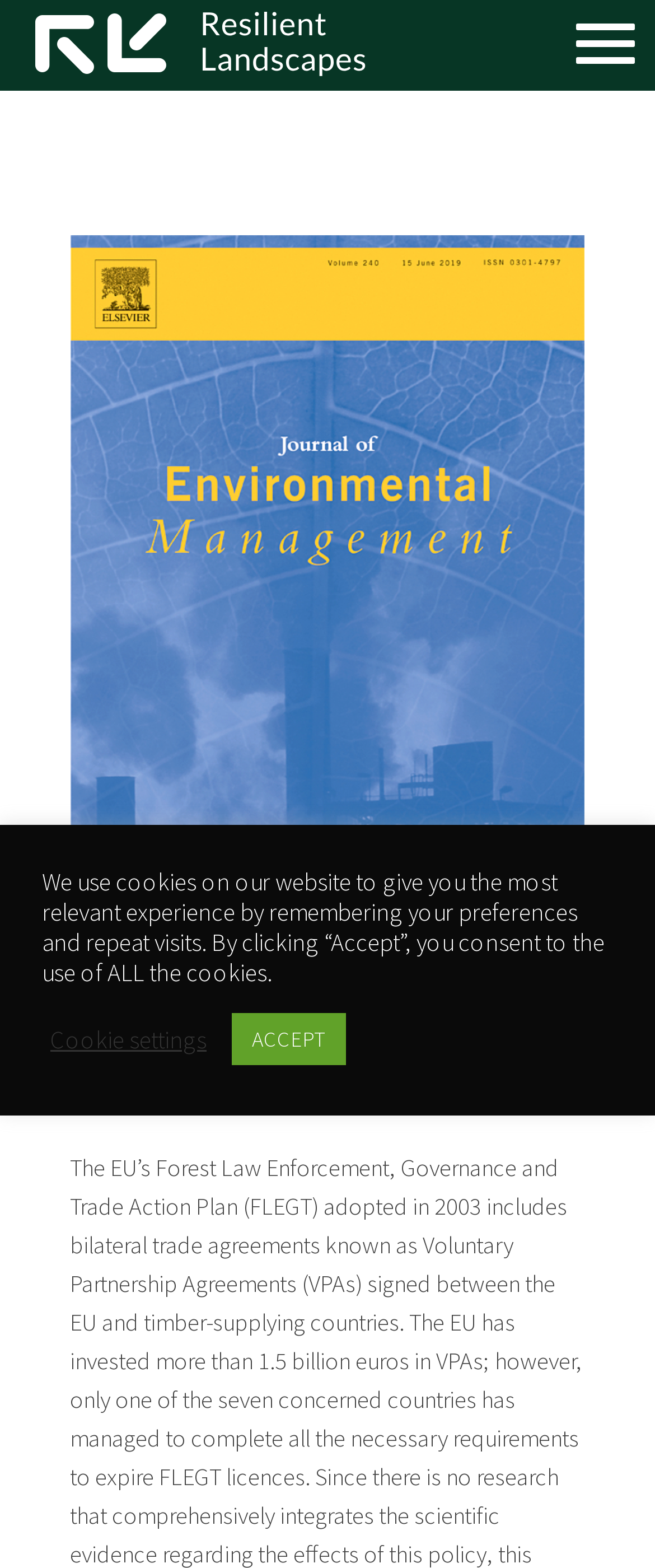Generate a thorough description of the webpage.

The webpage is titled "Resilient Landscapes" and has a prominent link with the same name at the top left corner. Below the title, there is a search bar where users can type to search for content. 

On the top right corner, there is an image that spans most of the width of the page. 

Below the image, there is a heading labeled "Share" followed by four social media links, each represented by an icon. These links are aligned horizontally and are positioned near the top right corner of the page.

At the bottom of the page, there is a notice about the use of cookies on the website. The notice is a block of text that explains how cookies are used to enhance the user experience. Below the notice, there are two buttons: "Cookie settings" and "ACCEPT", which allow users to manage their cookie preferences.

Overall, the webpage has a simple layout with a focus on the title, search bar, and social media links at the top, and a notice about cookies at the bottom.